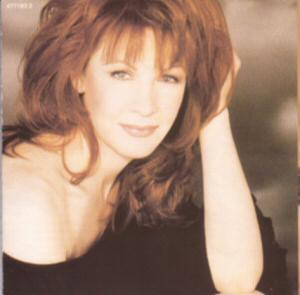Depict the image with a detailed narrative.

The image features a portrait of Patty Loveless, a prominent figure in the country music scene. With her striking auburn hair elegantly styled, she gazes thoughtfully at the viewer, exuding a blend of warmth and confidence. Loveless is celebrated for her powerful vocals and emotional depth in her music, which has earned her numerous accolades throughout her career. This photograph captures her beauty and charisma, reflecting the essence of her artistic presence. Known for hits that resonate with themes of love and heartache, she has left a lasting impact on the genre, further showcased by her collaborations with other artists, such as Jedd Hughes, who has penned songs including "Soldier For The Lonely."